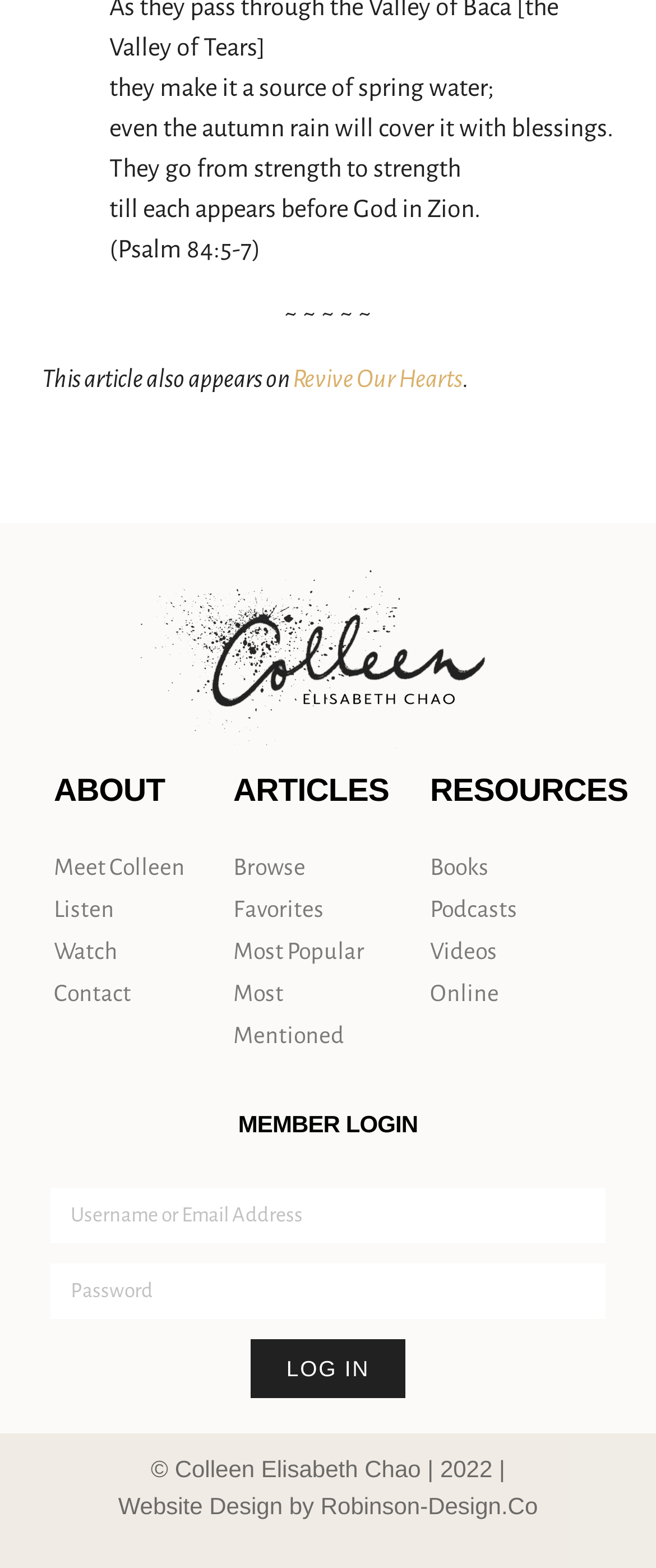How many headings are on the webpage?
Based on the image, give a one-word or short phrase answer.

4